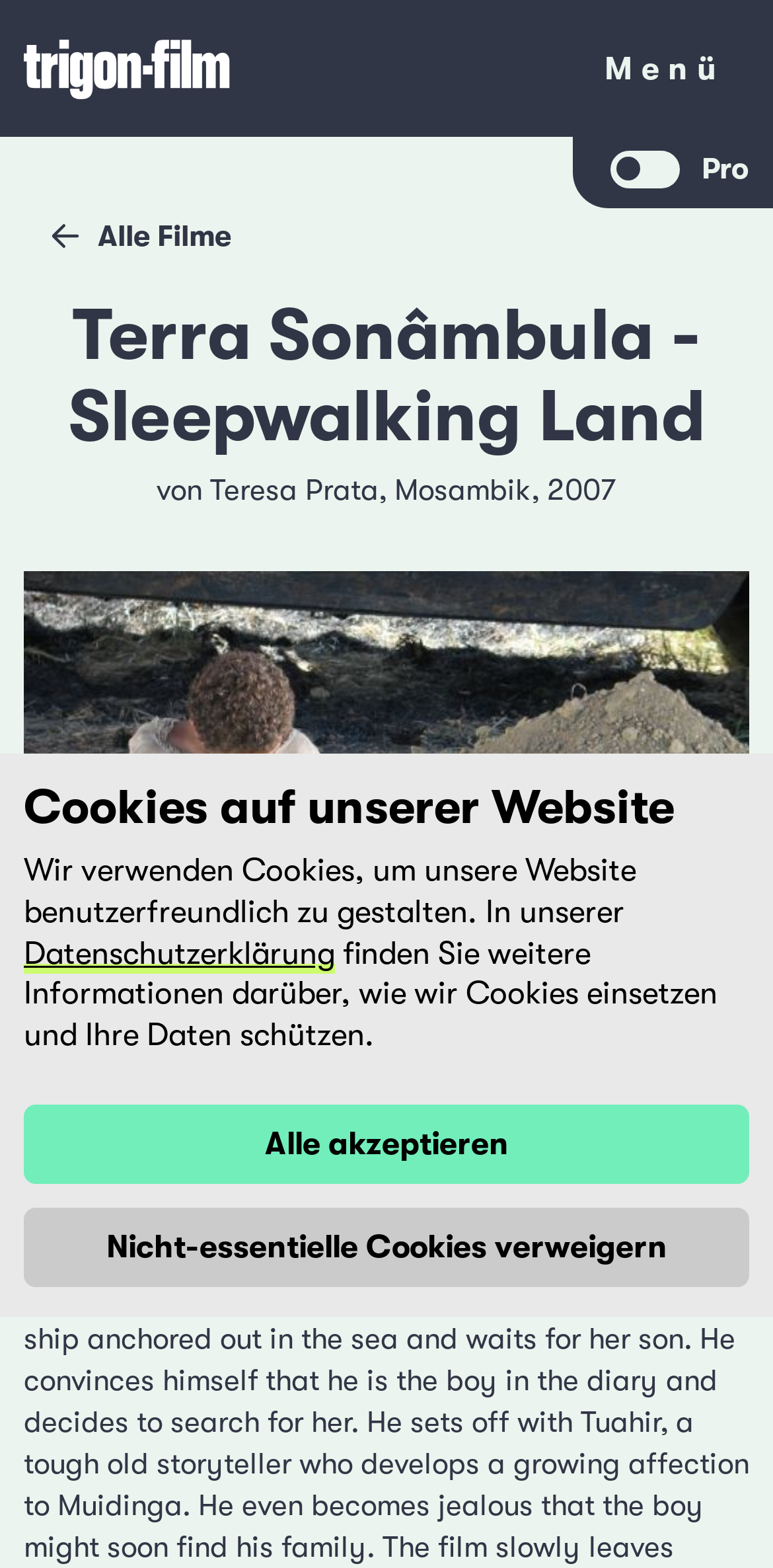What is the country where the film is from?
Using the image as a reference, deliver a detailed and thorough answer to the question.

I found the answer by looking at the link element 'Mosambik' which is next to the director's name and the release year, indicating that it is the country of origin of the film.